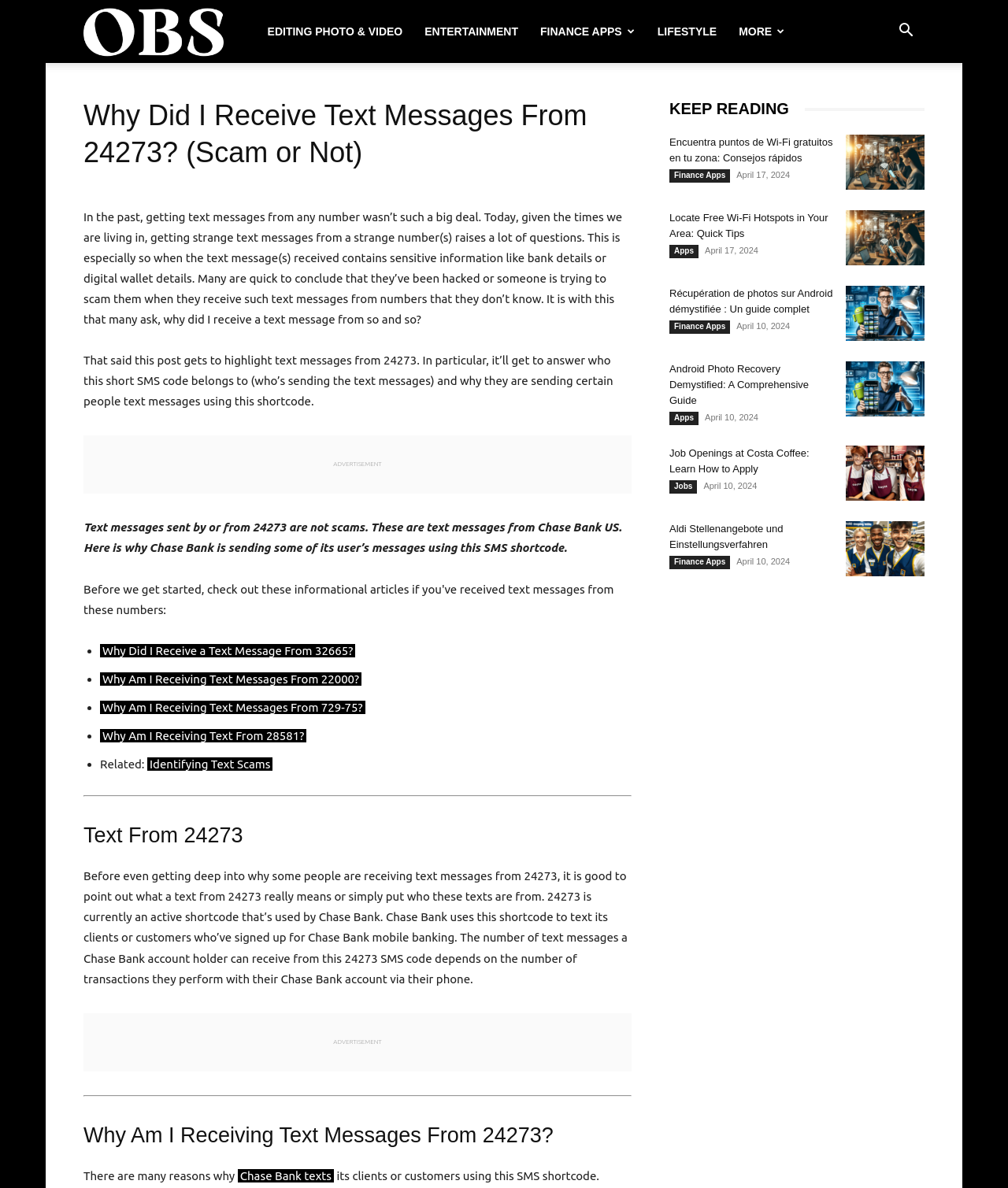Find the bounding box coordinates for the area that should be clicked to accomplish the instruction: "Search".

[0.88, 0.022, 0.917, 0.032]